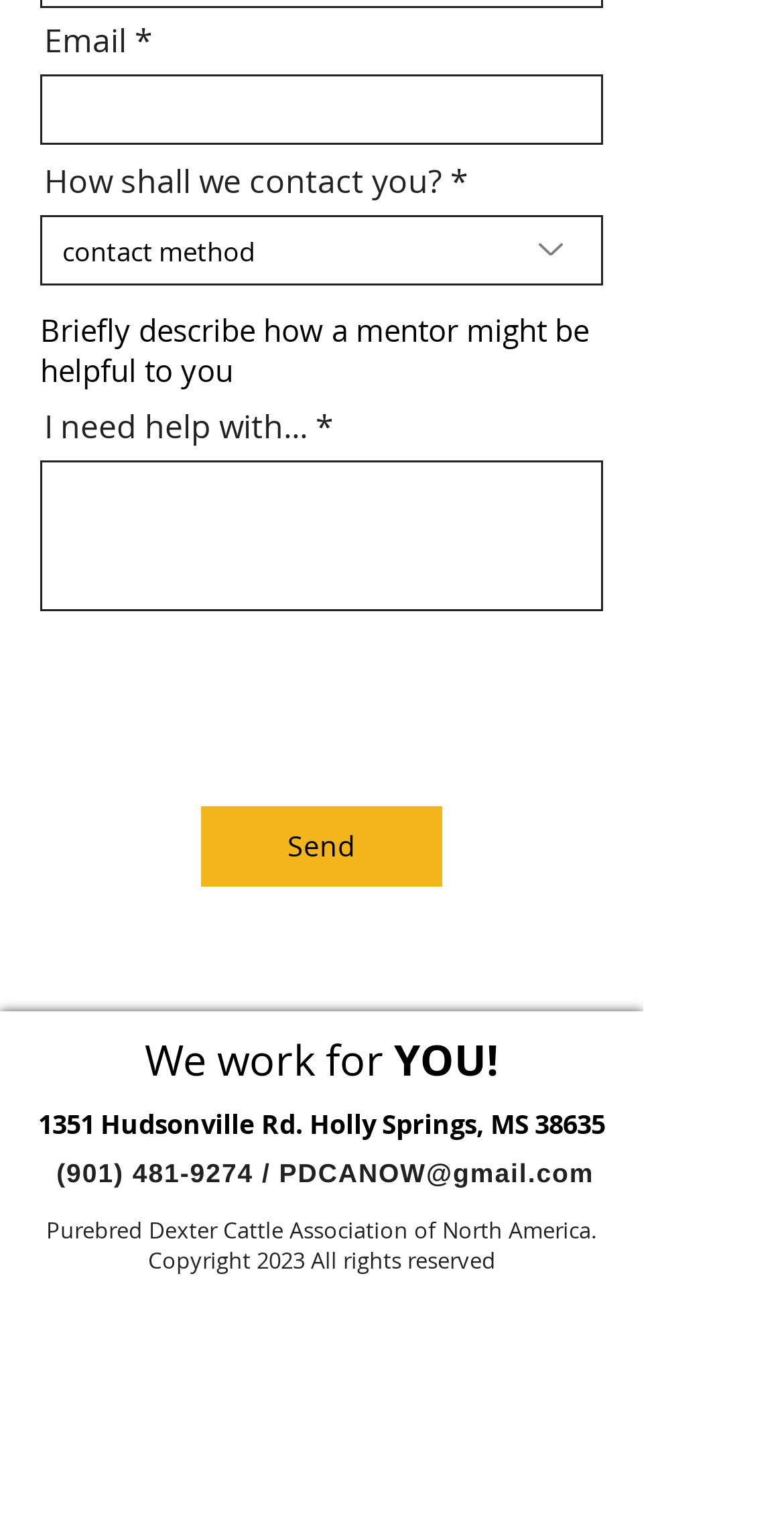Use a single word or phrase to answer this question: 
What is the function of the 'Send' button?

To submit the form